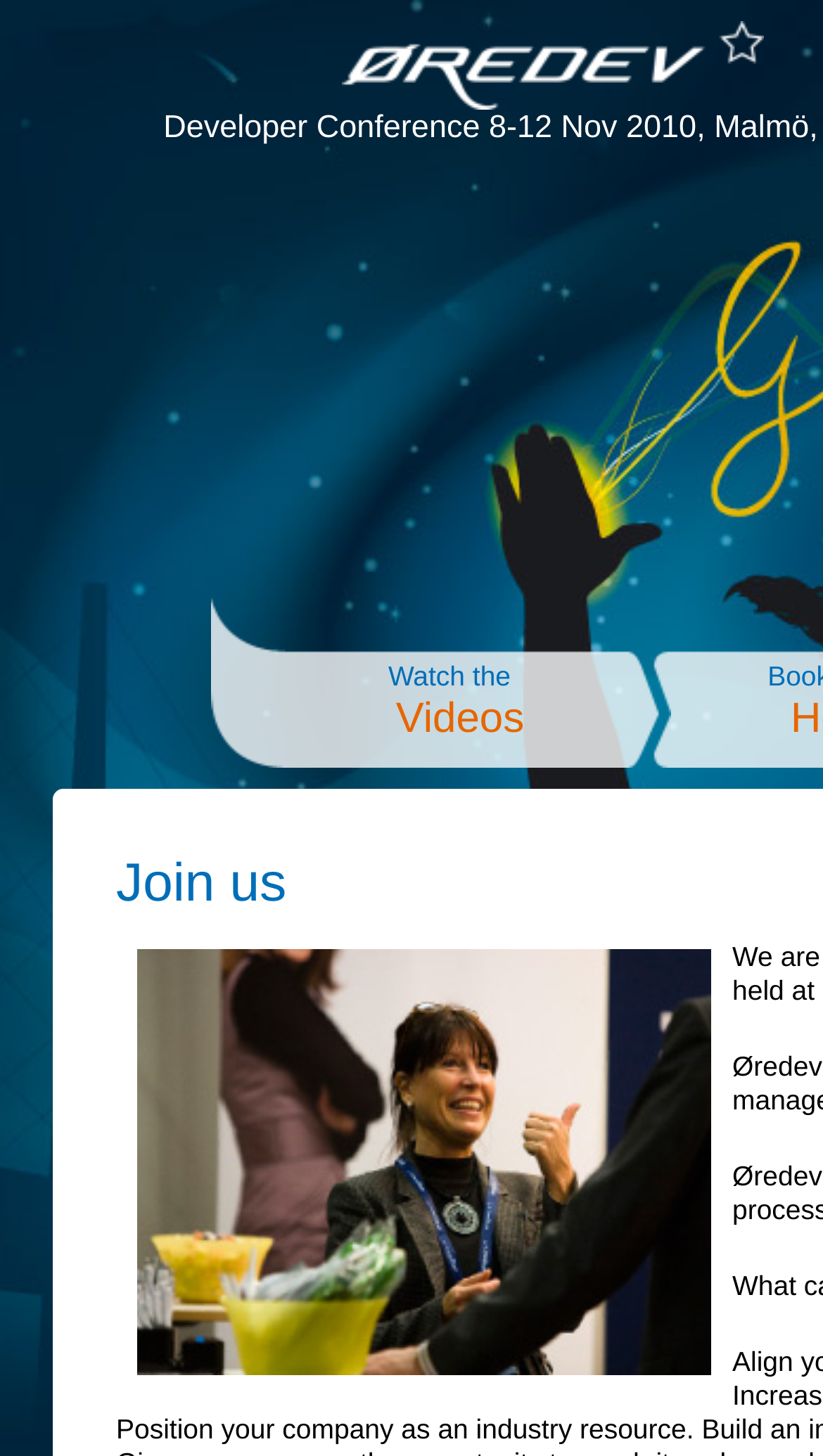Where is the conference located?
Based on the image content, provide your answer in one word or a short phrase.

Malmö, Sweden